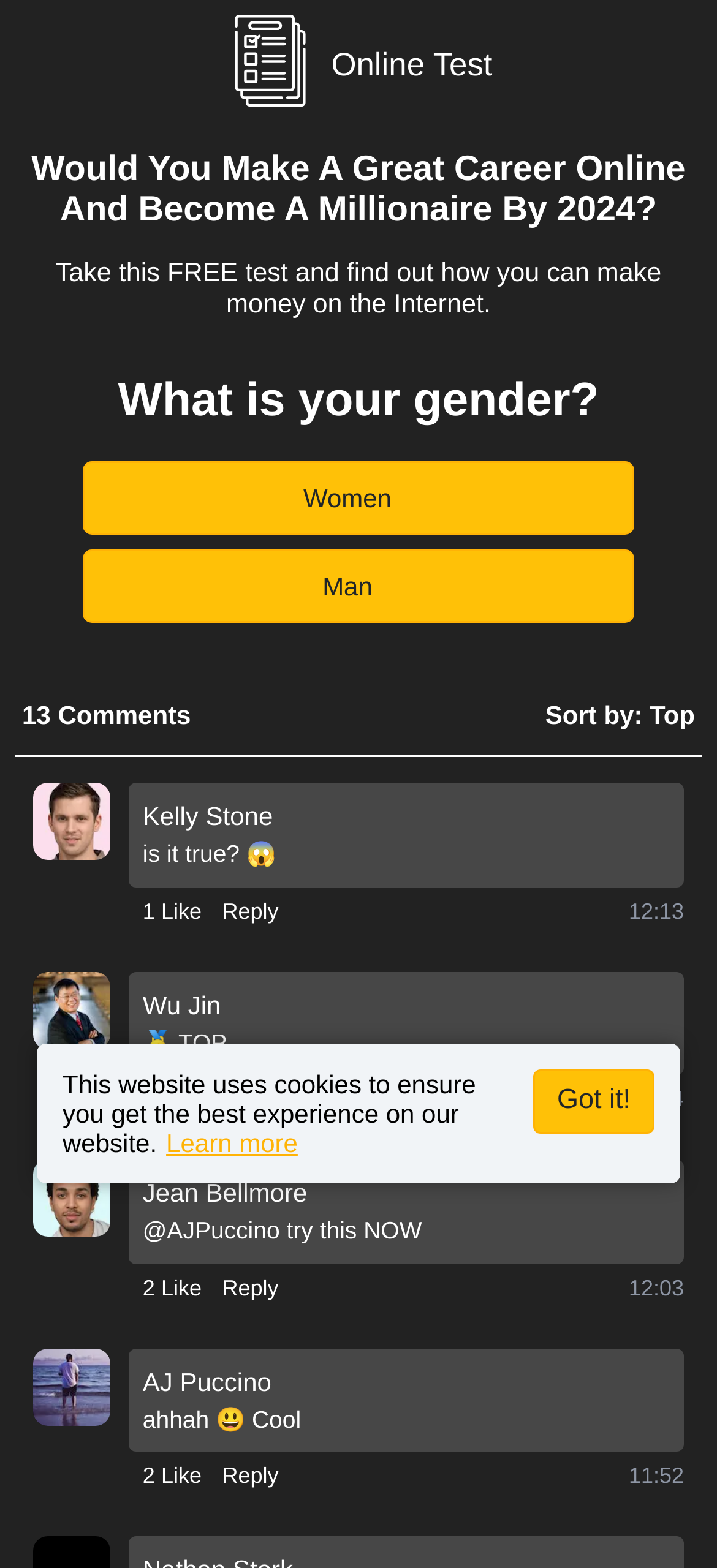What is the format of the comments section?
Using the image as a reference, answer with just one word or a short phrase.

Threaded comments